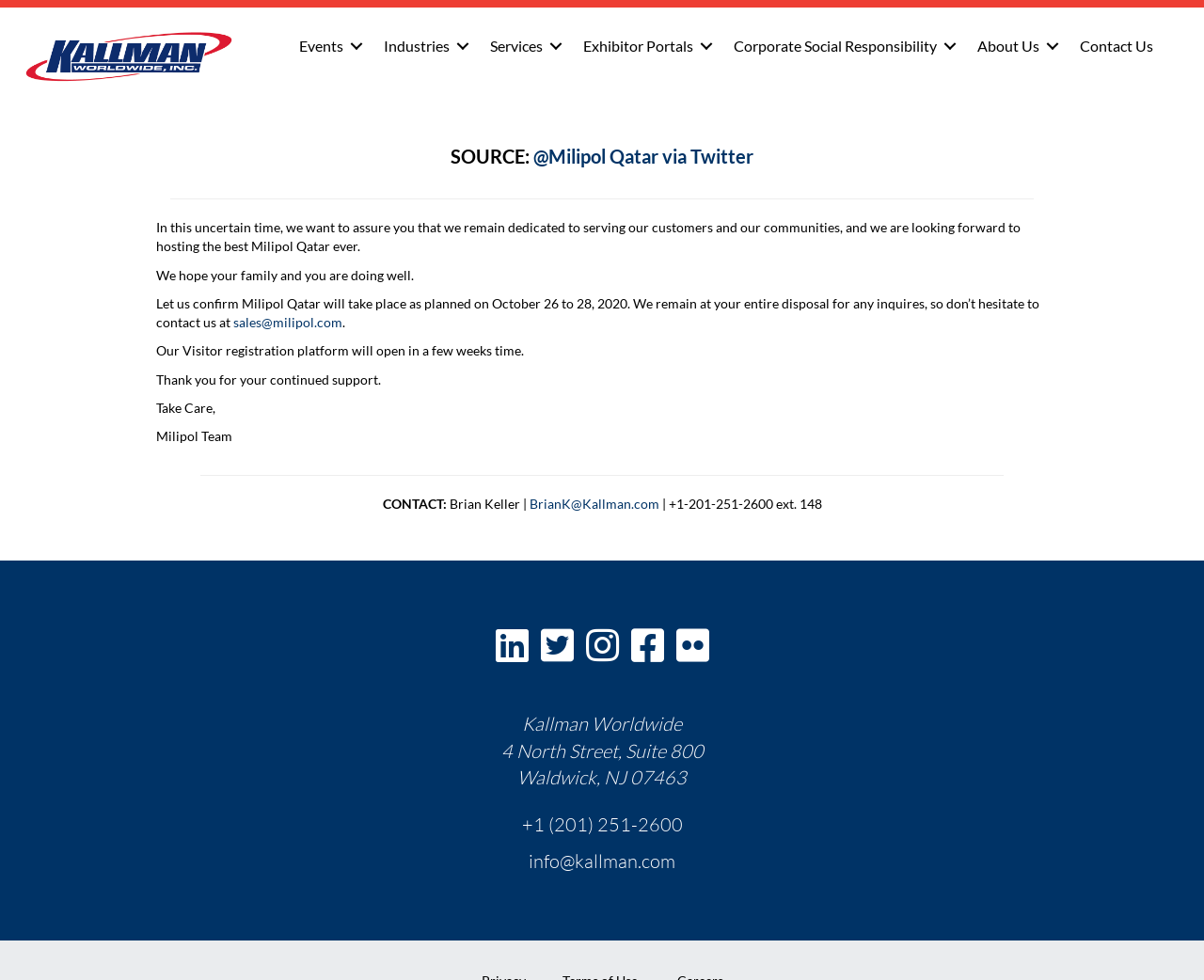Show the bounding box coordinates of the element that should be clicked to complete the task: "Click the 'Events' link".

[0.238, 0.026, 0.307, 0.068]